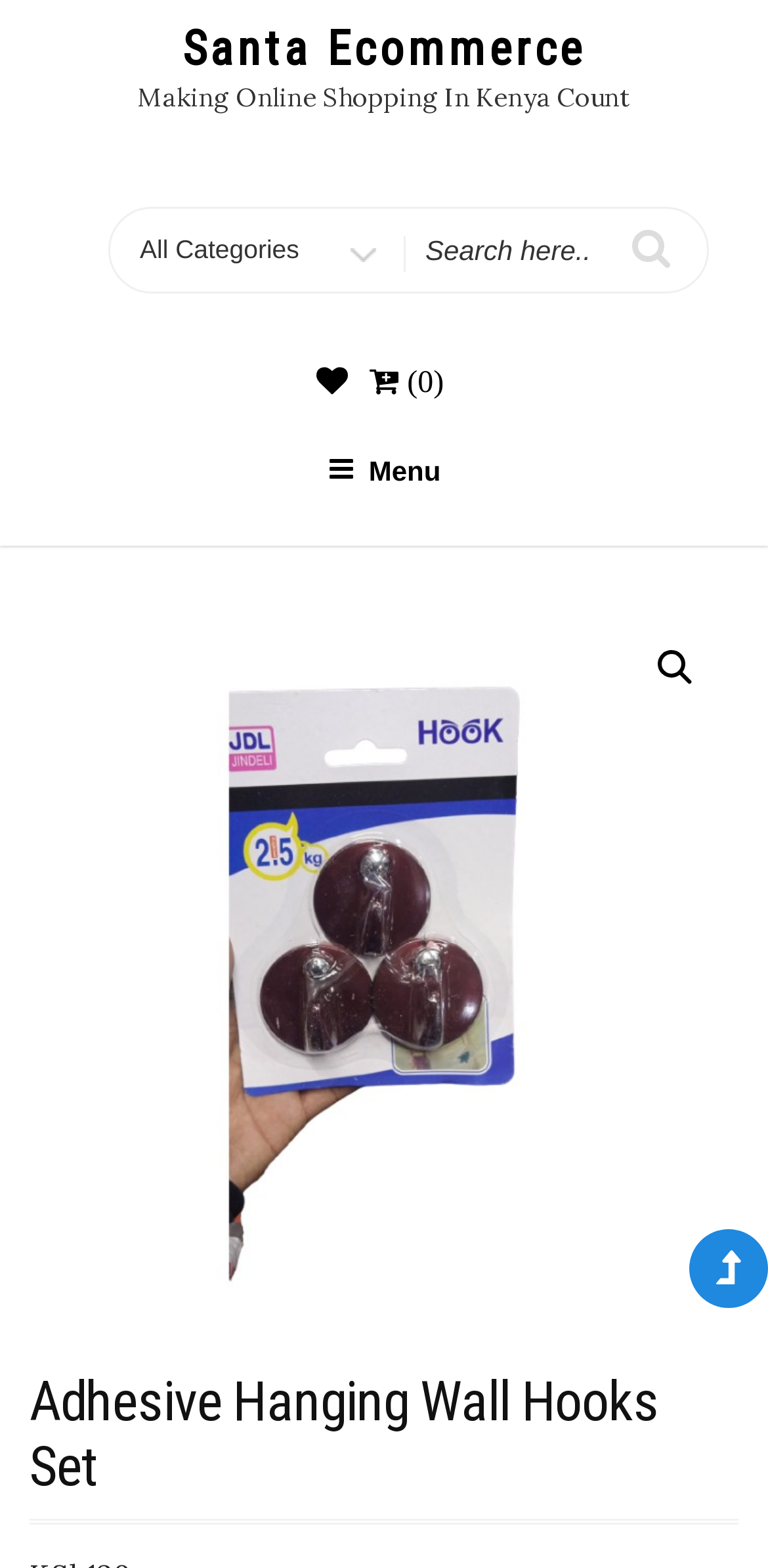Locate the bounding box coordinates of the clickable element to fulfill the following instruction: "Click on the top menu". Provide the coordinates as four float numbers between 0 and 1 in the format [left, top, right, bottom].

[0.408, 0.279, 0.592, 0.322]